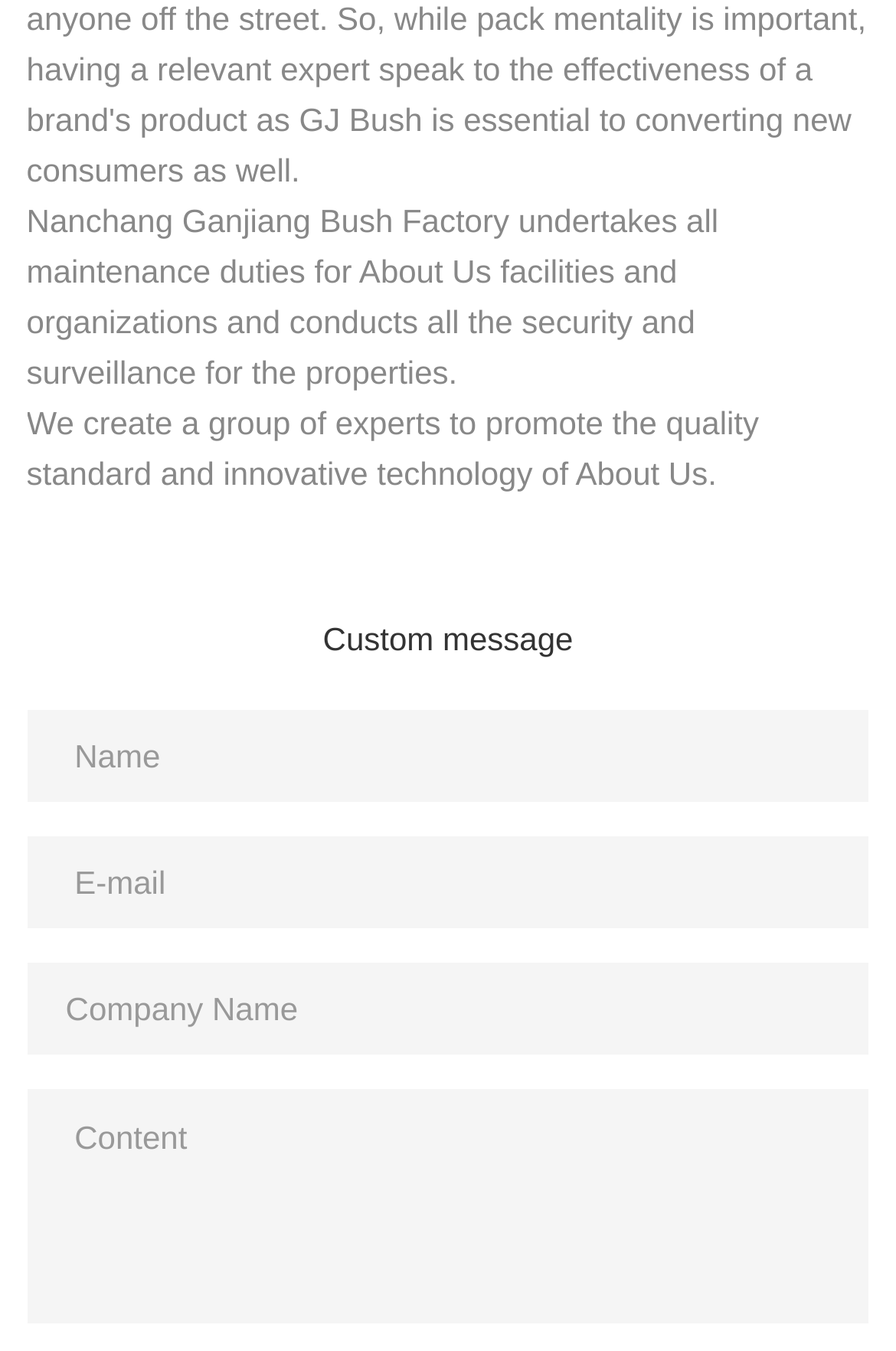Given the element description: "name="email" placeholder="E-mail"", predict the bounding box coordinates of the UI element it refers to, using four float numbers between 0 and 1, i.e., [left, top, right, bottom].

[0.03, 0.619, 0.97, 0.687]